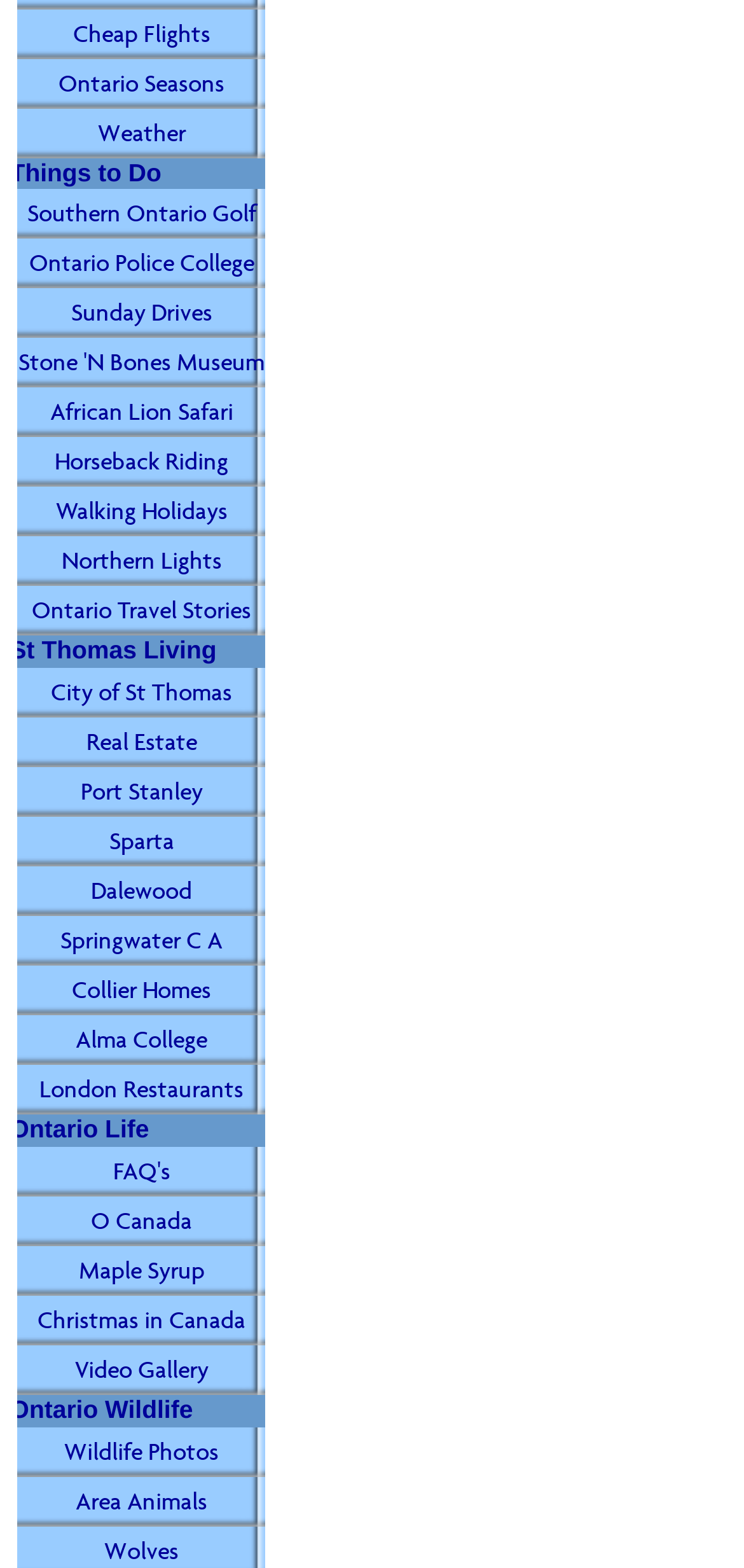Find the bounding box coordinates for the HTML element described as: "Alma College". The coordinates should consist of four float values between 0 and 1, i.e., [left, top, right, bottom].

[0.013, 0.648, 0.367, 0.679]